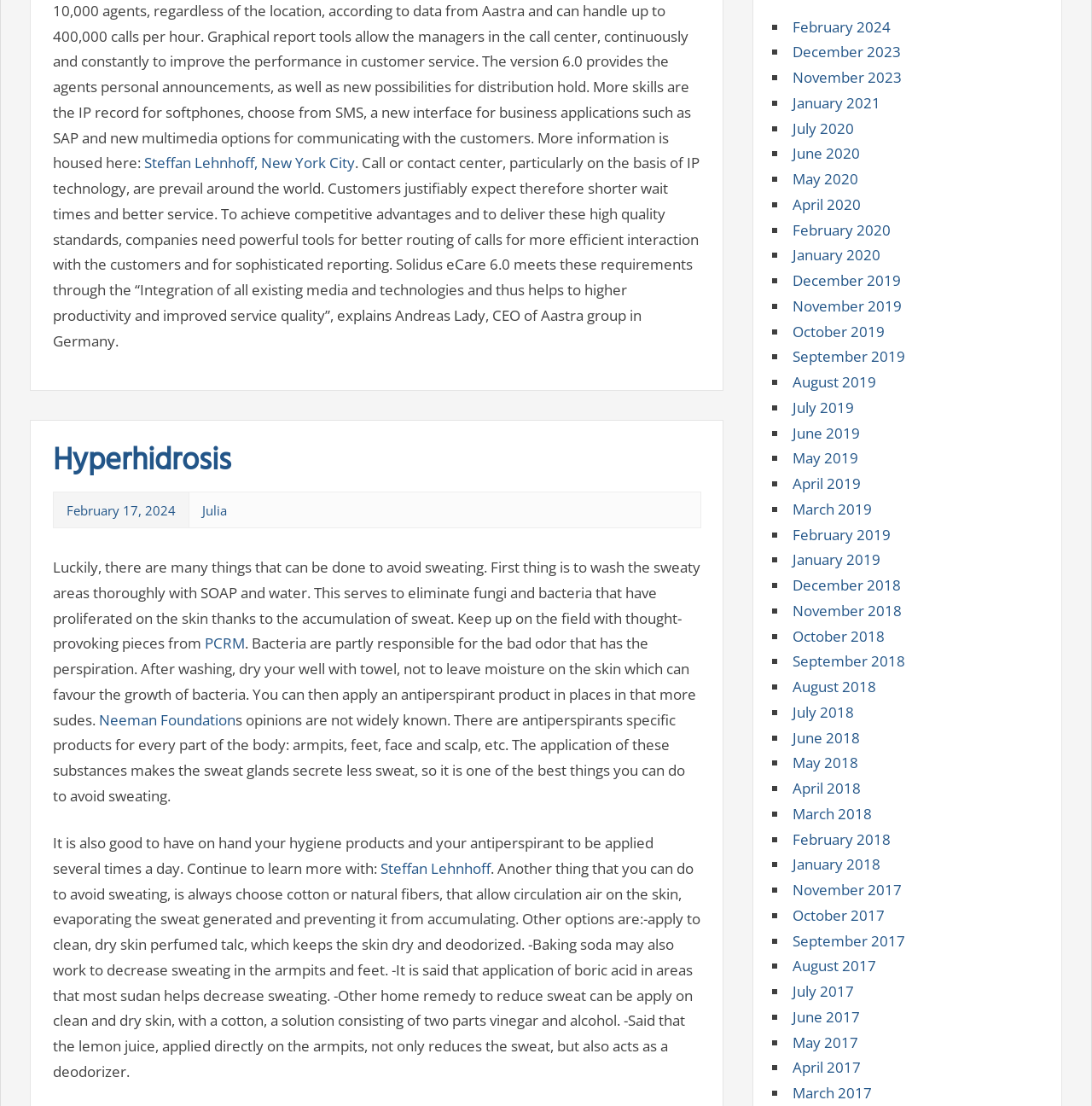Kindly determine the bounding box coordinates of the area that needs to be clicked to fulfill this instruction: "Browse the archives for February 2024".

[0.726, 0.015, 0.816, 0.033]